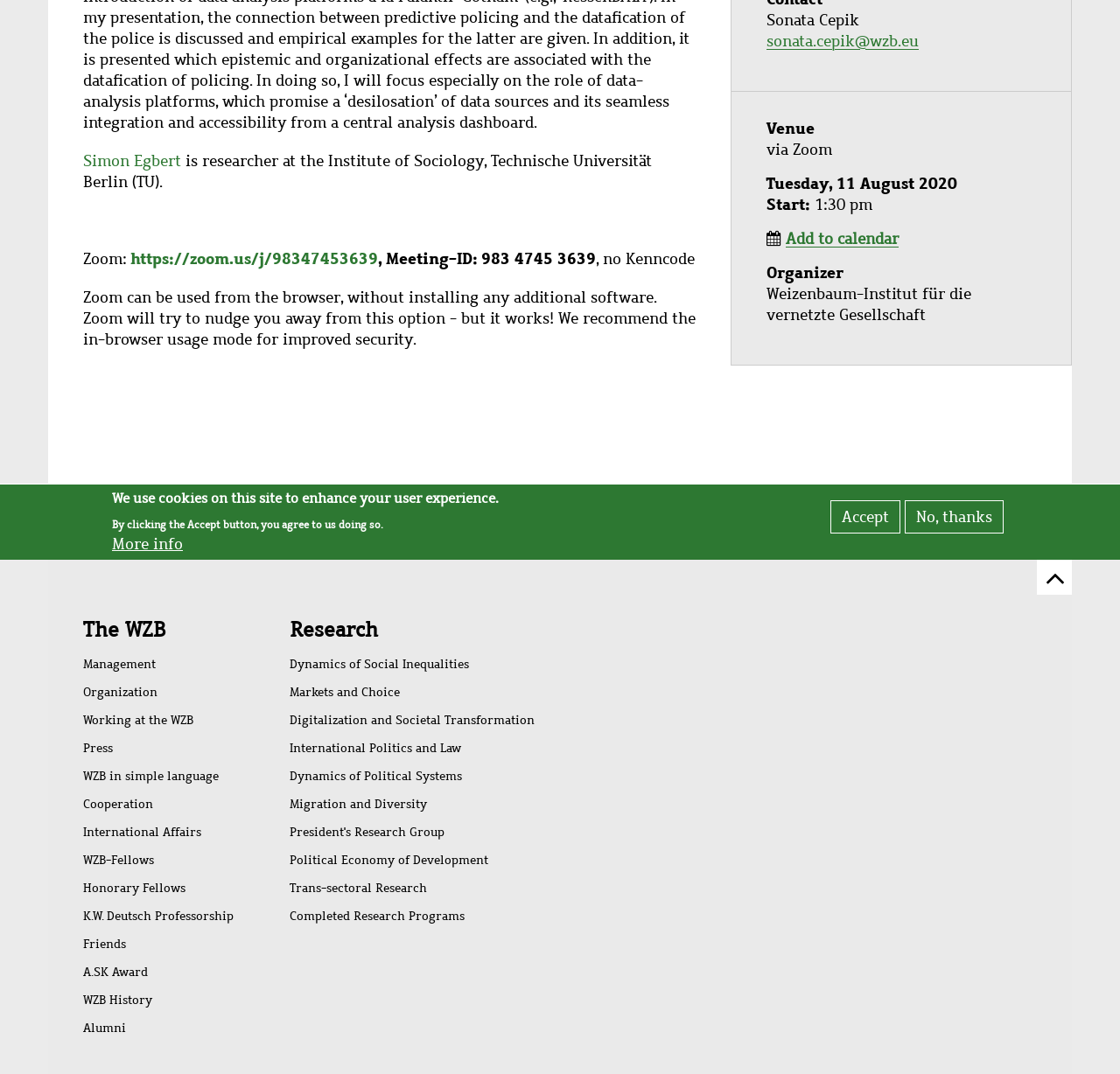Determine the bounding box coordinates for the HTML element described here: "Completed Research Programs".

[0.259, 0.841, 0.477, 0.867]